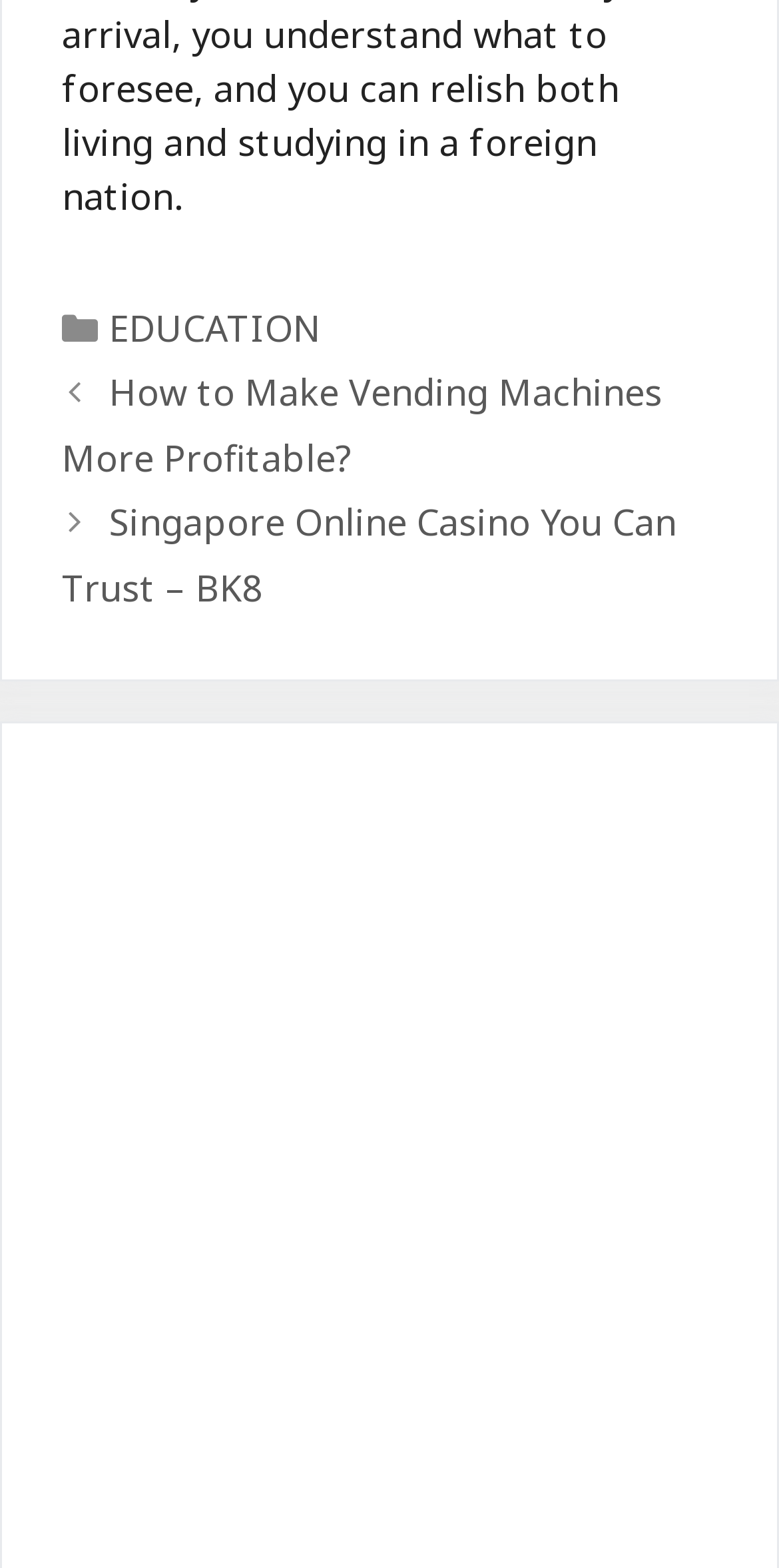How many posts are listed on the page?
Carefully examine the image and provide a detailed answer to the question.

I counted the number of links in the navigation section and found six posts listed, including 'How to Make Vending Machines More Profitable?', 'Singapore Online Casino You Can Trust – BK8', and four others.